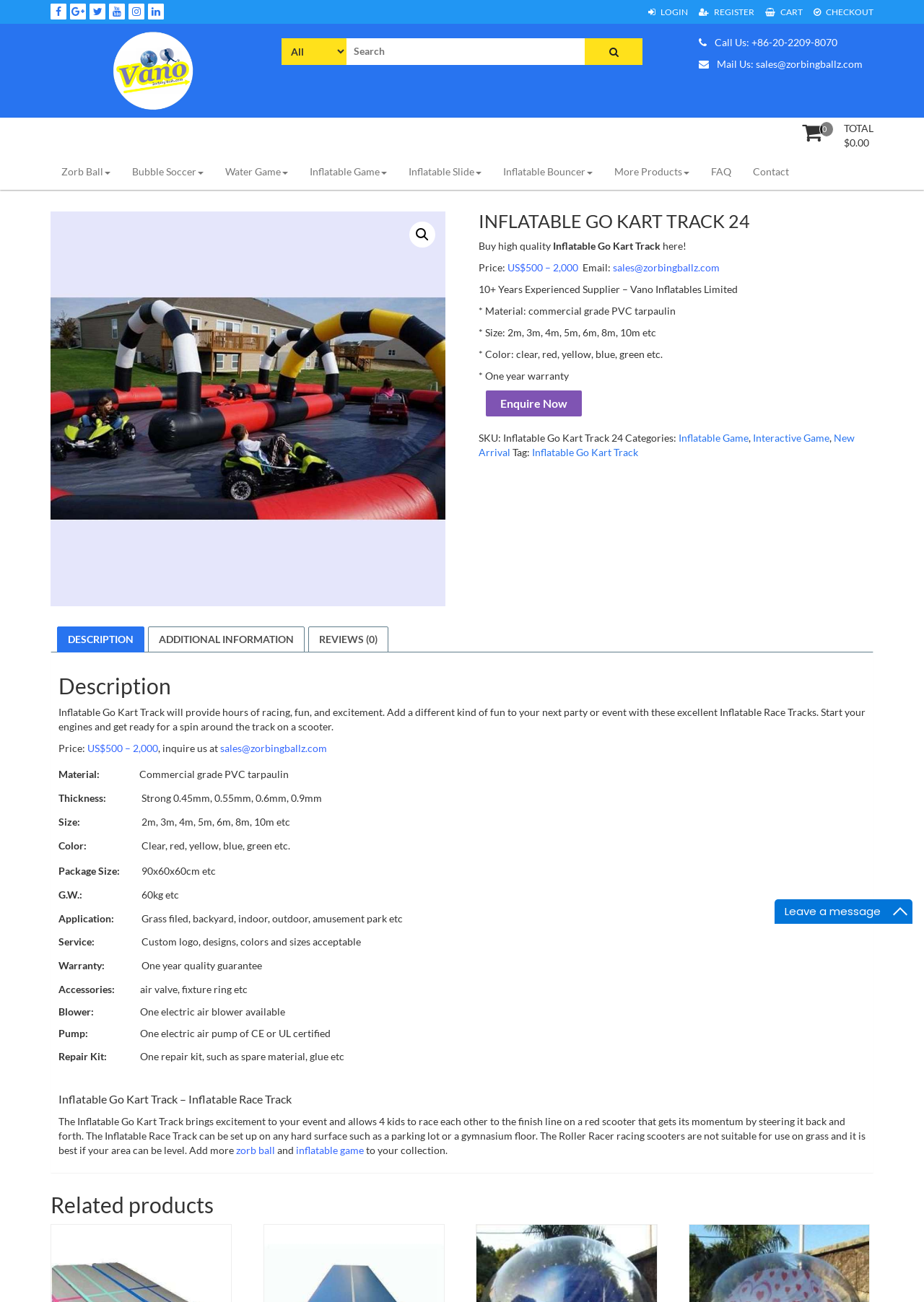Extract the main headline from the webpage and generate its text.

INFLATABLE GO KART TRACK 24